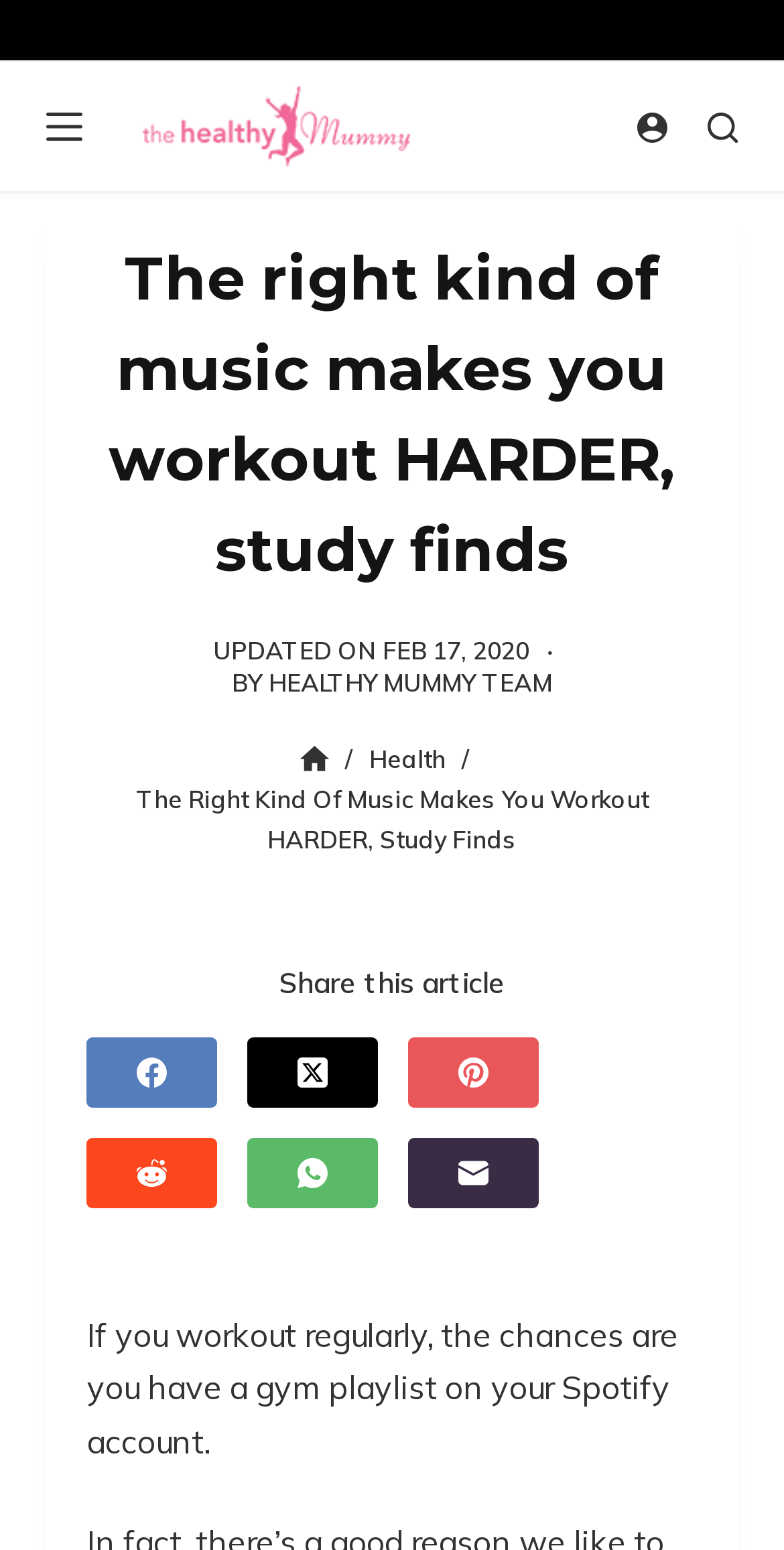Your task is to extract the text of the main heading from the webpage.

The right kind of music makes you workout HARDER, study finds